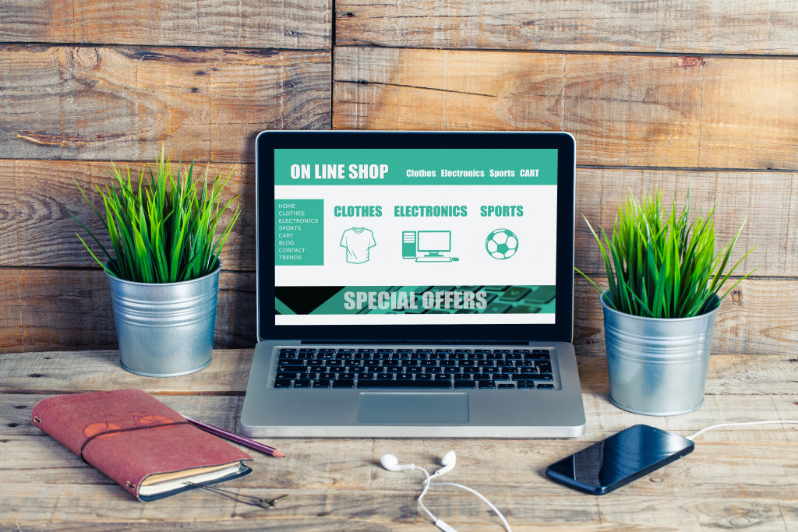Offer a detailed narrative of the scene depicted in the image.

The image features a laptop displaying an online shopping interface, set against a rustic wooden backdrop. The screen highlights categories such as "Clothes," "Electronics," and "Sports," alongside a section for "Special Offers." Surrounding the laptop are elements that enhance the workspace aesthetic: a potted plant on the left, adding a touch of greenery, and a neatly arranged, maroon notebook with a pen placed adjacent to it. A pair of white earbuds lies next to a sleek smartphone, which rests on the wooden surface, suggesting a modern, connected lifestyle. This setup reflects the growing trend of e-commerce, as indicated by the article titled "How to Deal with the Expansion of Your E-Commerce Business," emphasizing the dynamic nature of online retail.